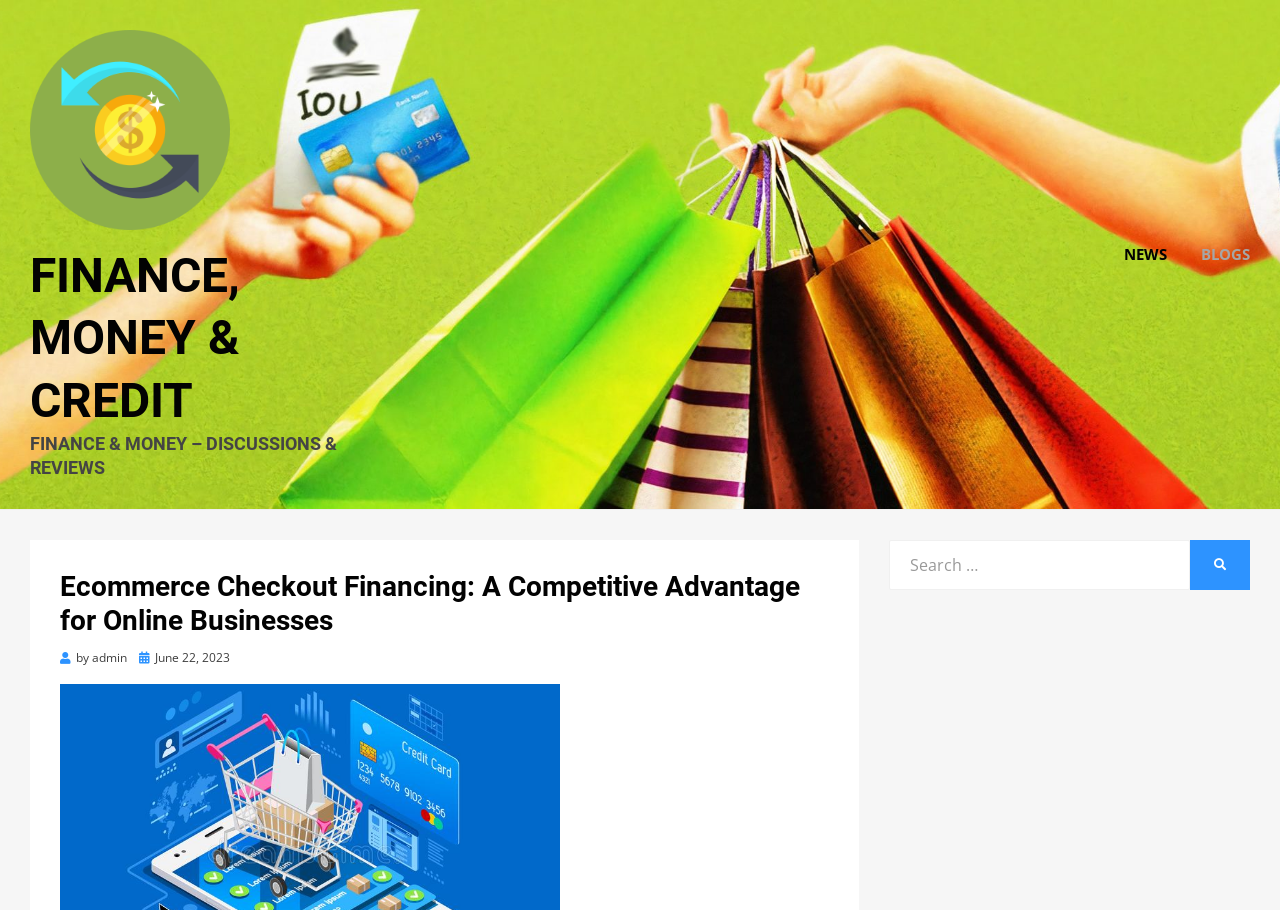Identify the main heading from the webpage and provide its text content.

Ecommerce Checkout Financing: A Competitive Advantage for Online Businesses